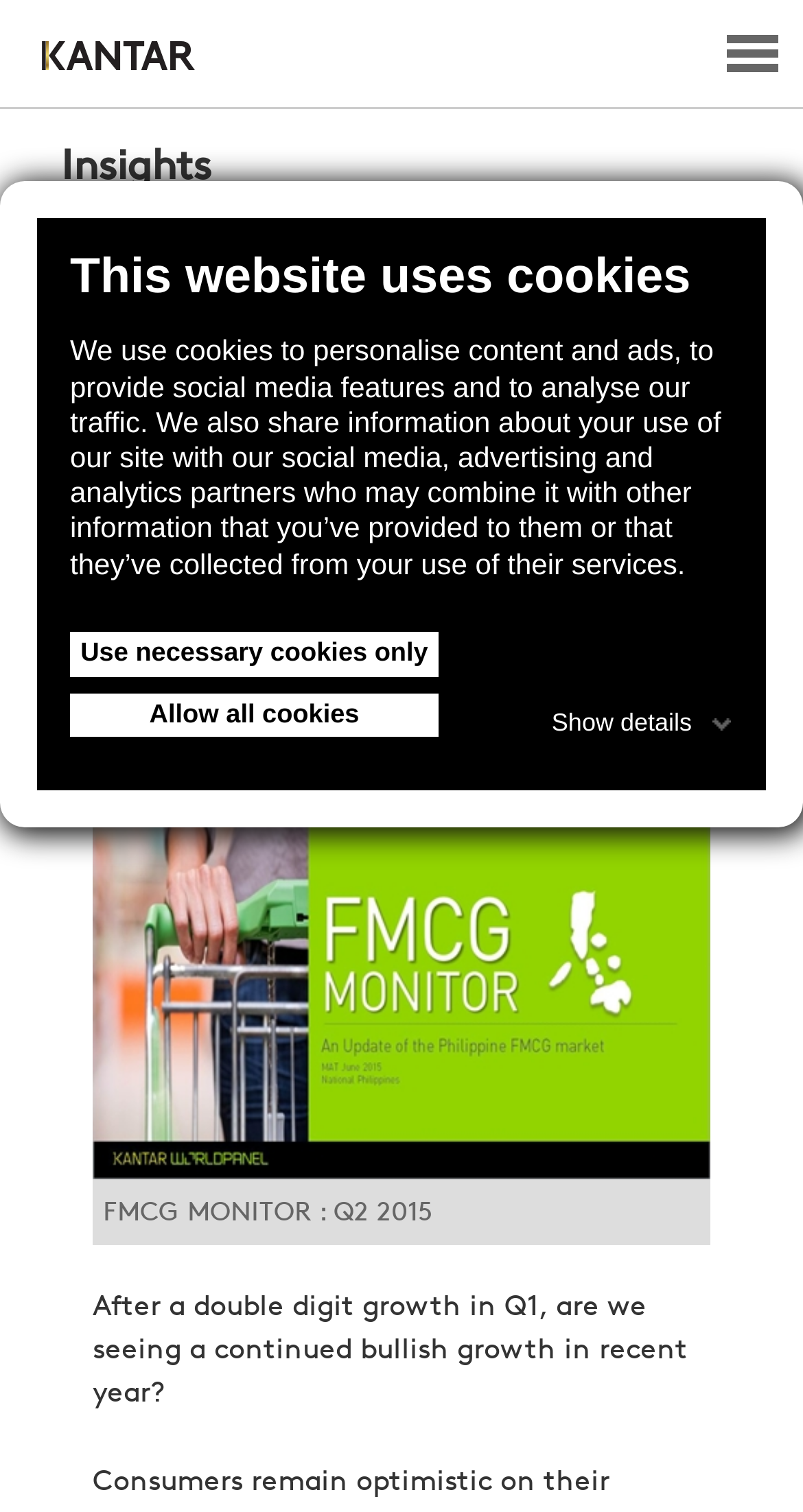What is the date of the FMCG Monitor report?
Look at the image and answer the question with a single word or phrase.

07/10/2015